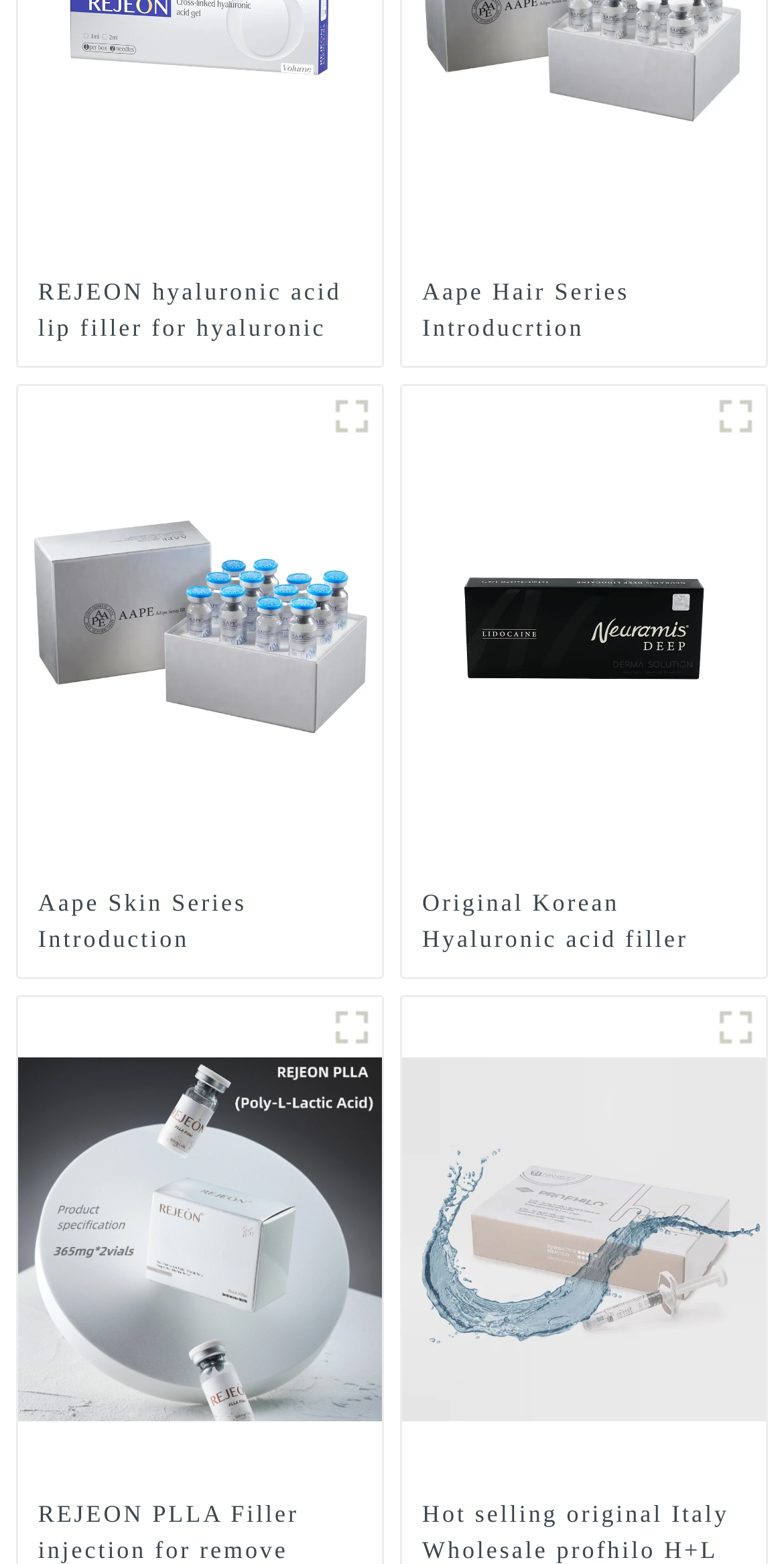Please locate the bounding box coordinates of the region I need to click to follow this instruction: "Check 12334(1)_副本".

[0.023, 0.782, 0.487, 0.8]